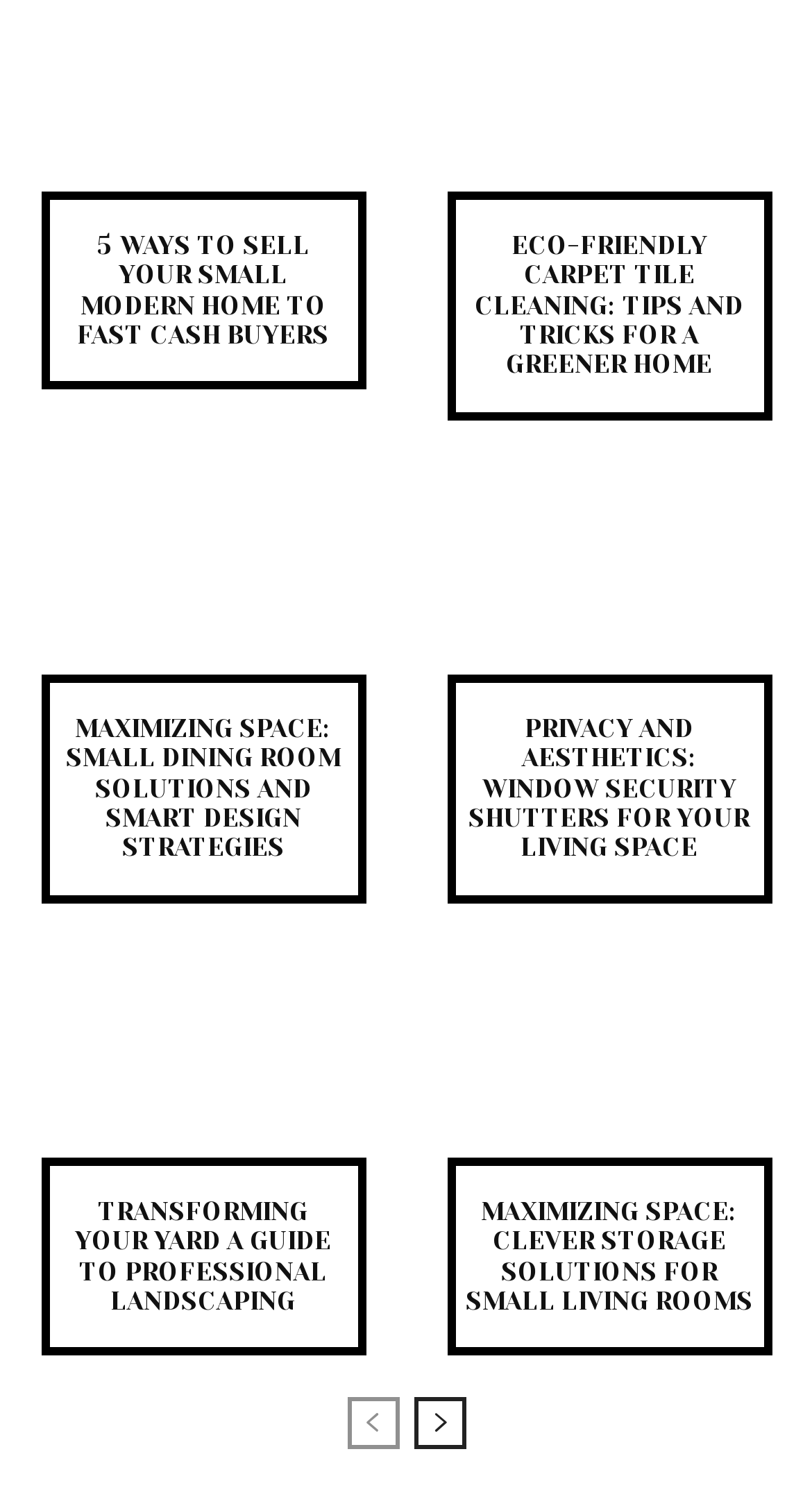Respond to the following question with a brief word or phrase:
How many articles are listed on this page?

6